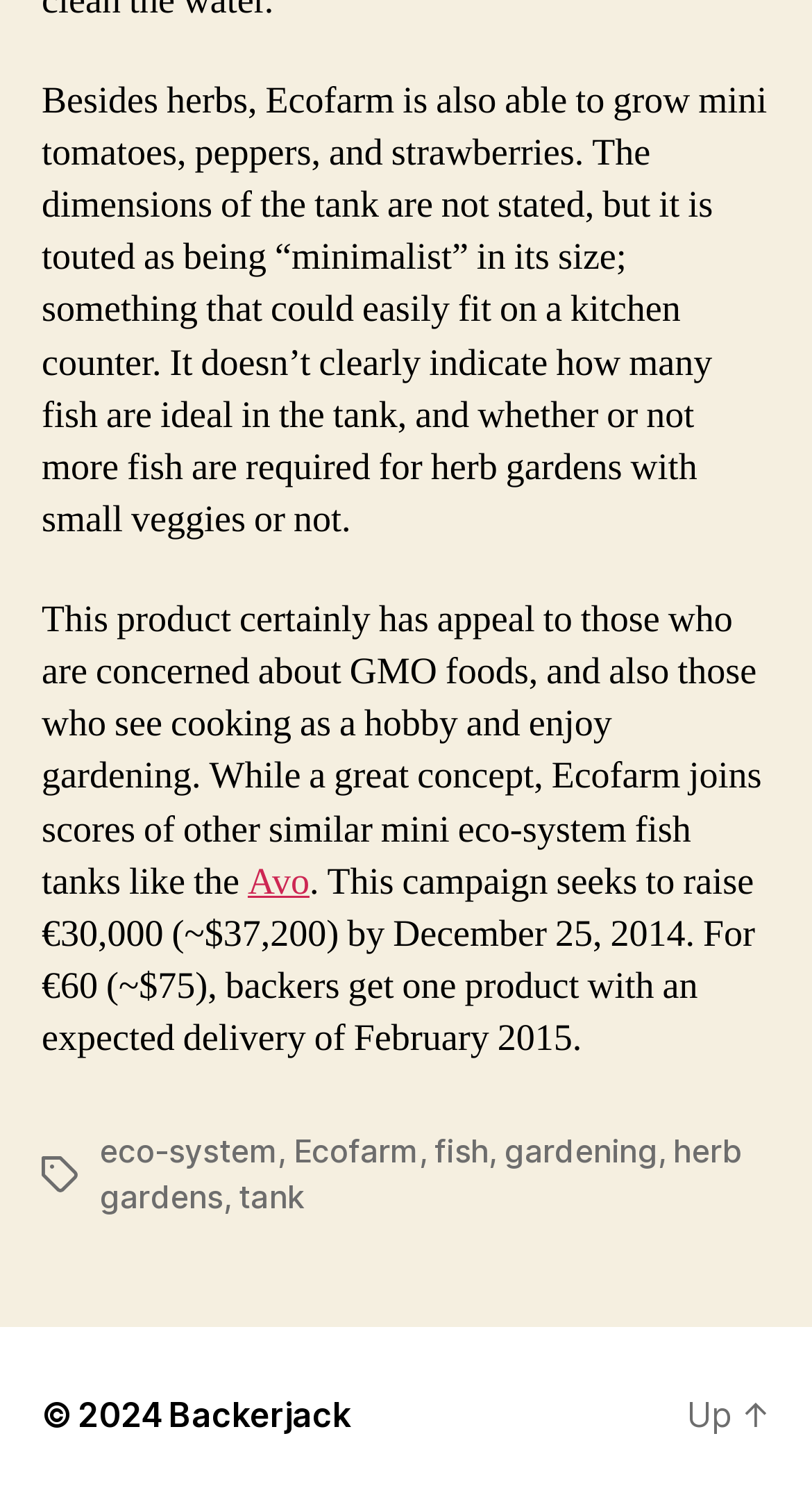Please identify the bounding box coordinates of the element I need to click to follow this instruction: "Read more about the Ecofarm product".

[0.051, 0.396, 0.938, 0.603]